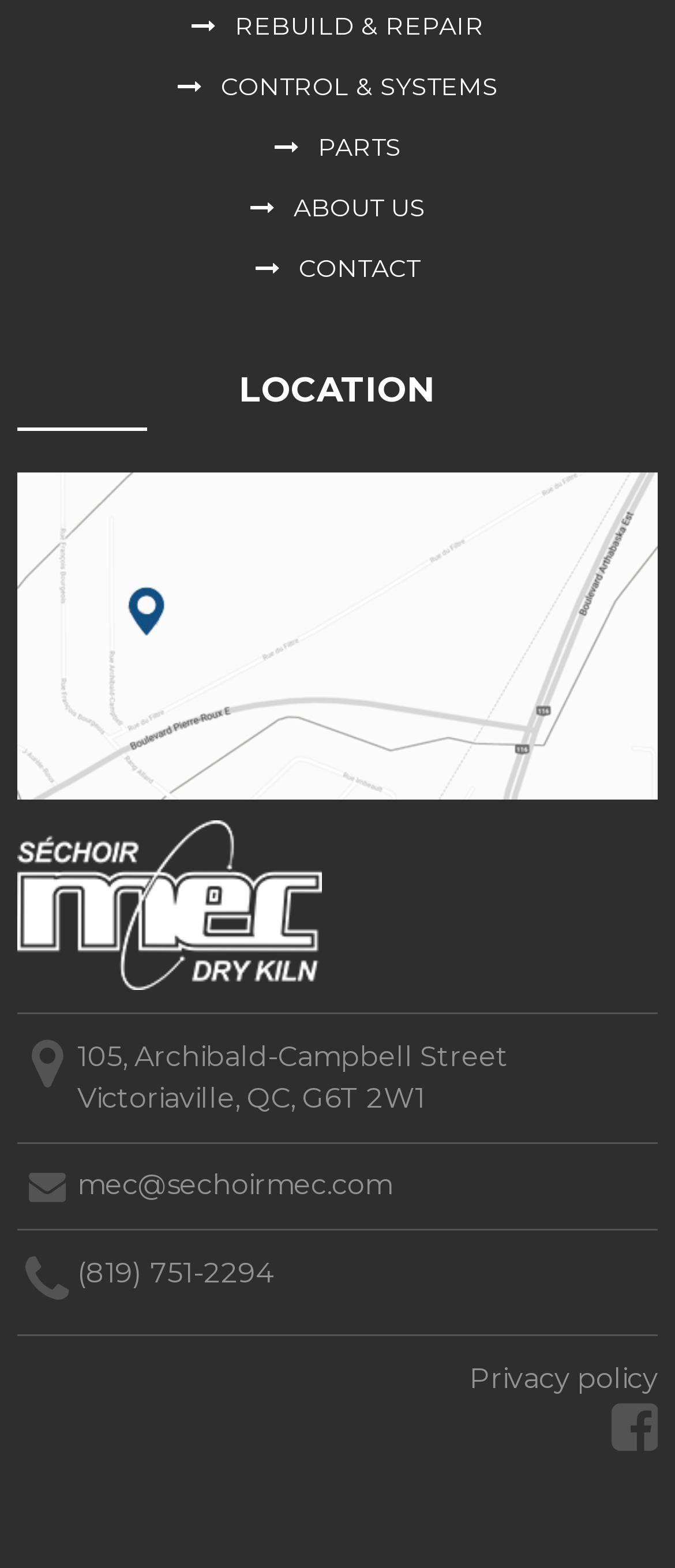Determine the bounding box coordinates for the region that must be clicked to execute the following instruction: "Read the privacy policy".

[0.025, 0.866, 0.975, 0.892]